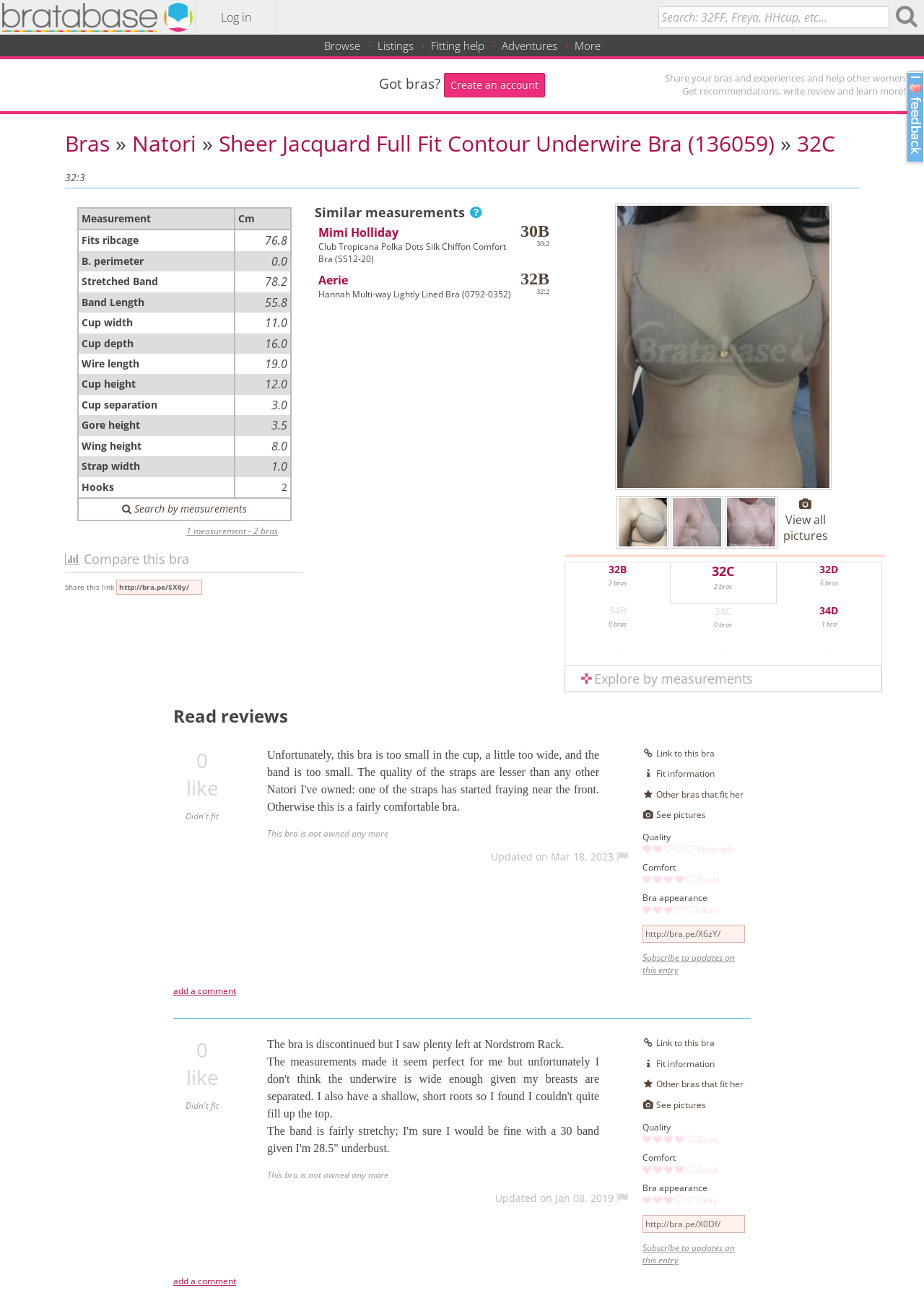Analyze the image and provide a detailed answer to the question: What is the purpose of the 'Share this link' textbox?

The 'Share this link' textbox is located below the heading 'Share this link', and it contains the URL of the bra. The purpose of this textbox is to allow users to share the link of the bra with others, likely for discussion or recommendation purposes.